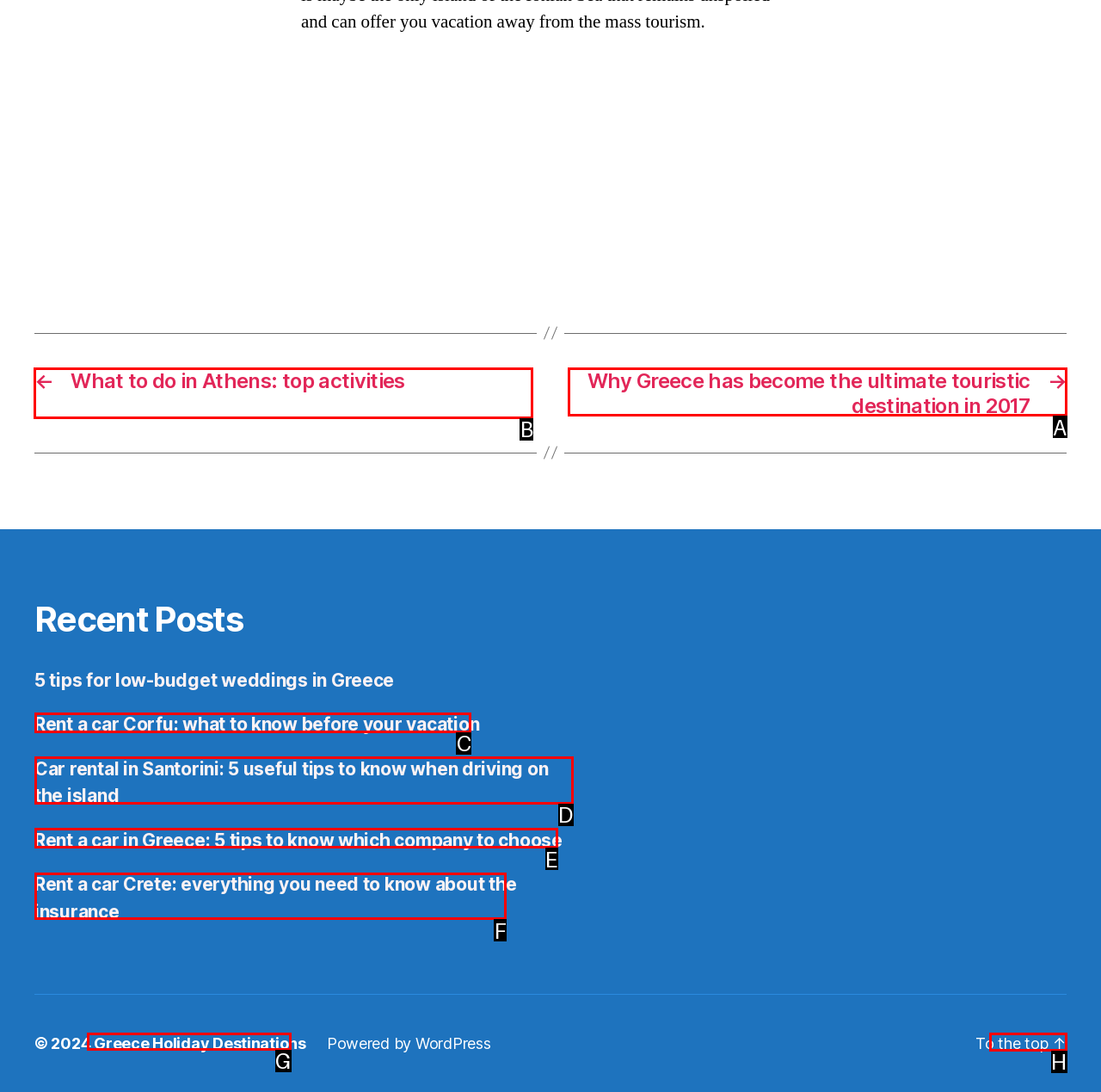For the instruction: Read about what to do in Athens, which HTML element should be clicked?
Respond with the letter of the appropriate option from the choices given.

B